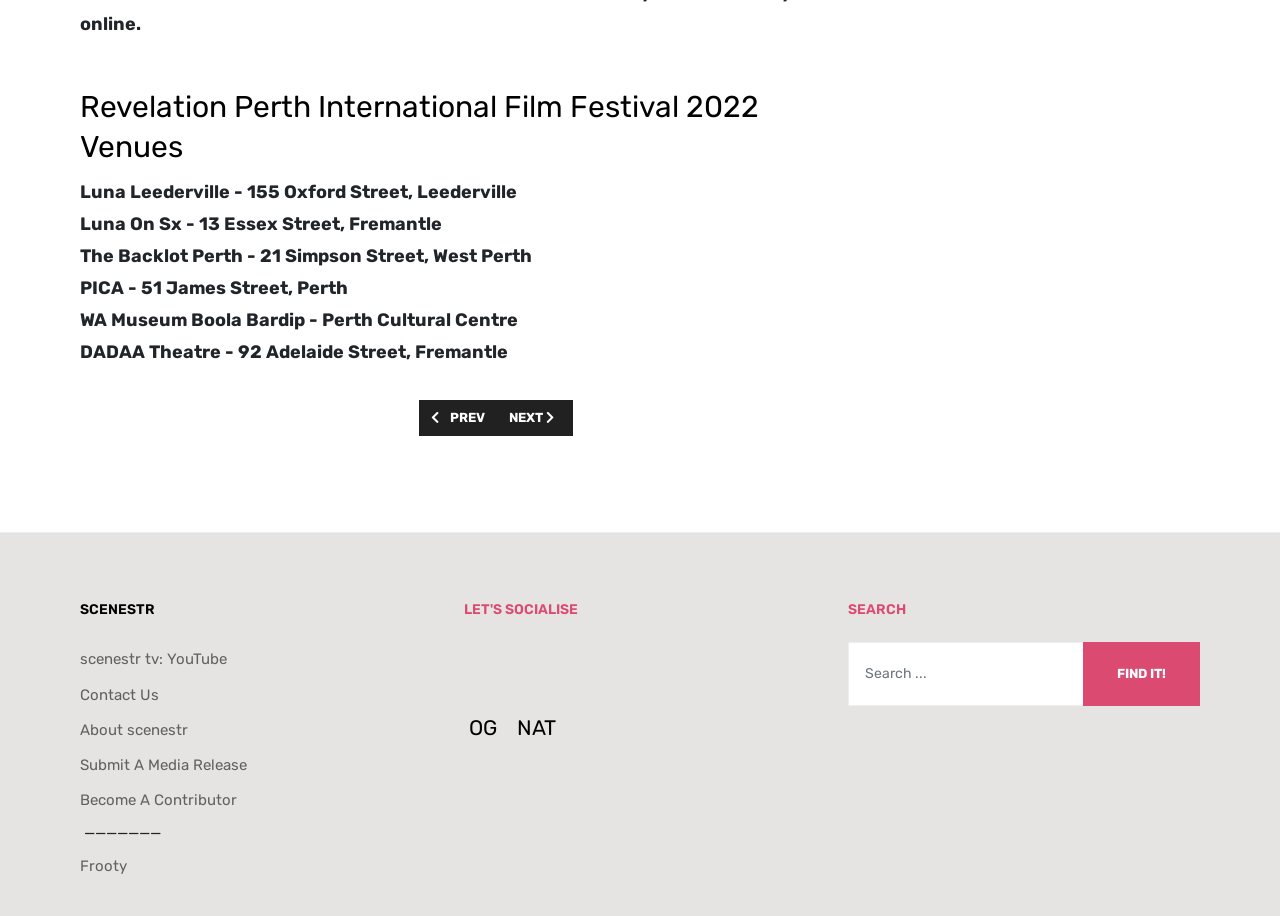Please answer the following question as detailed as possible based on the image: 
What is the purpose of the search box?

I found a search box with a button labeled 'FIND IT!', which suggests that the purpose of the search box is to find articles or content on the website.